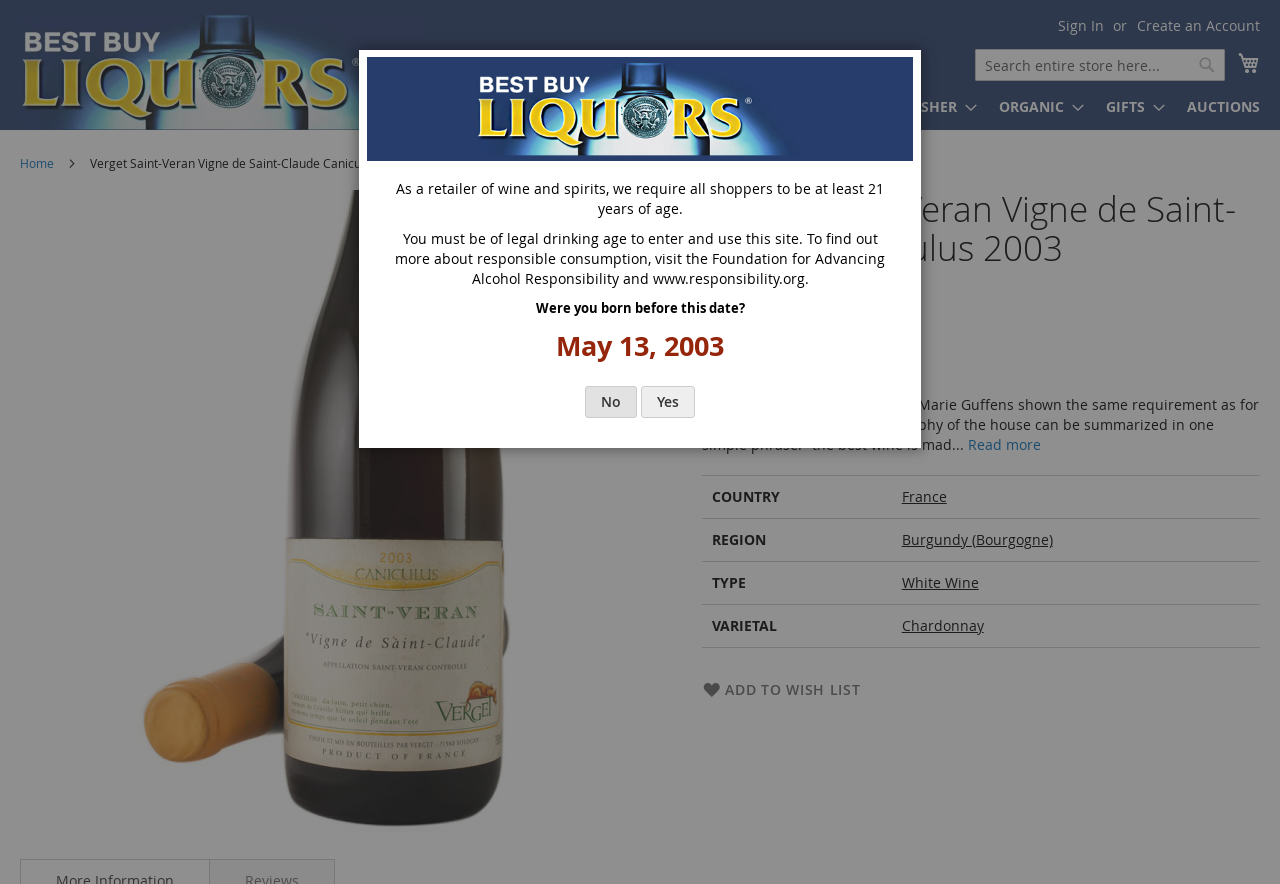Determine the main heading text of the webpage.

Verget Saint-Veran Vigne de Saint-Claude Caniculus 2003